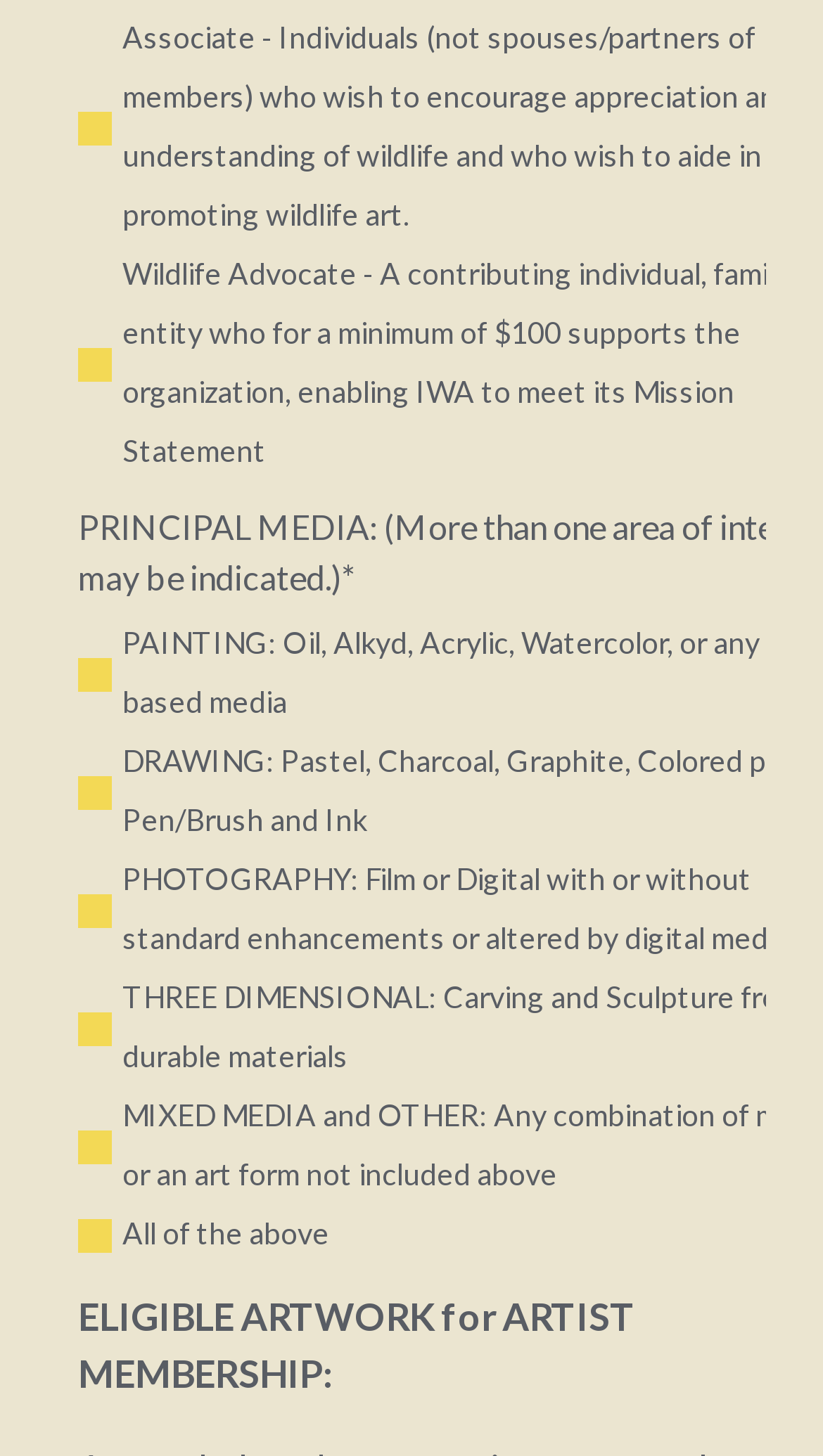What is the label above the checkboxes? Analyze the screenshot and reply with just one word or a short phrase.

ELIGIBLE ARTWORK for ARTIST MEMBERSHIP: